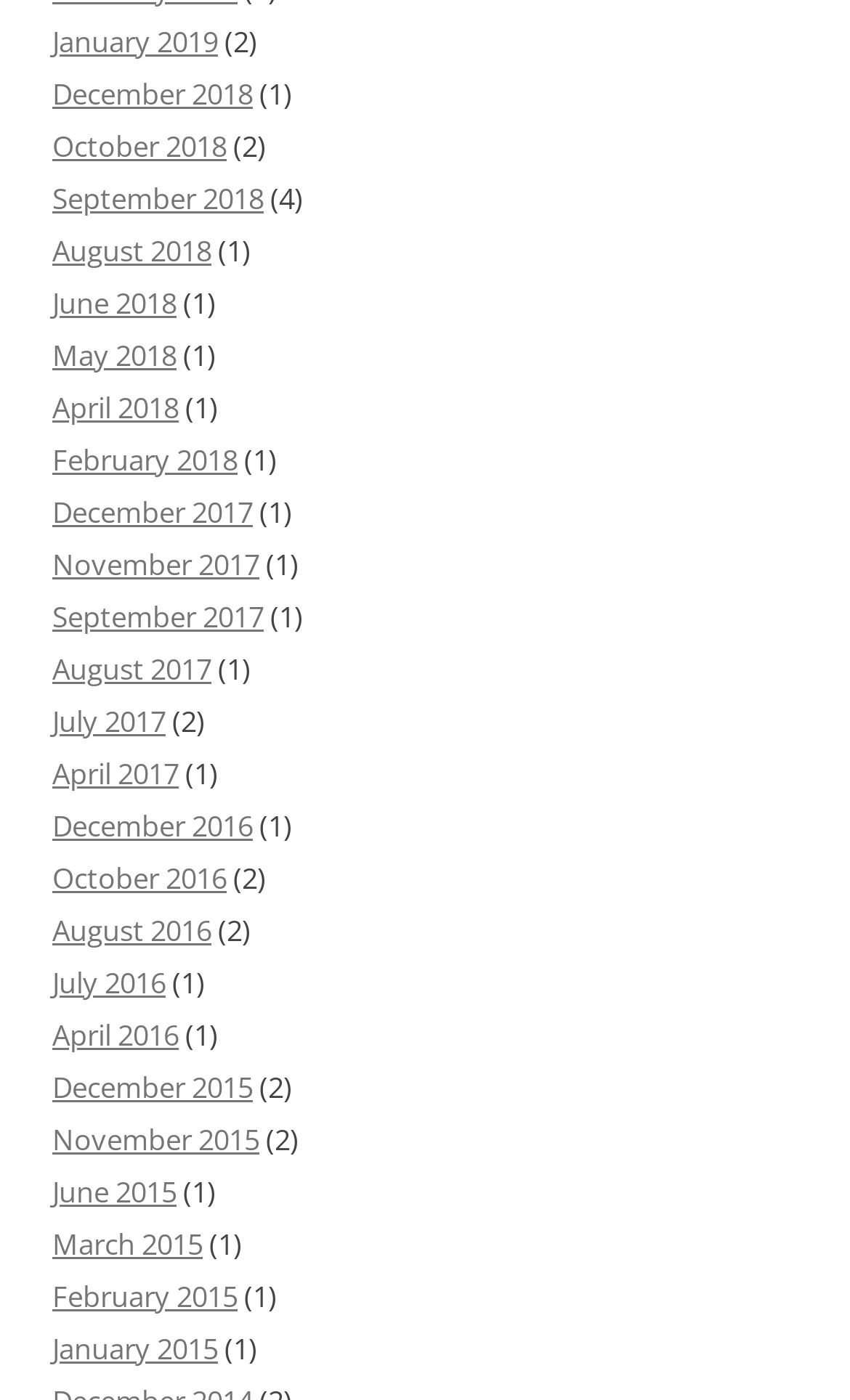Please identify the bounding box coordinates of the clickable element to fulfill the following instruction: "View the 'Charge-density-wave melting in the one-dimensional Holstein model' blog post". The coordinates should be four float numbers between 0 and 1, i.e., [left, top, right, bottom].

None